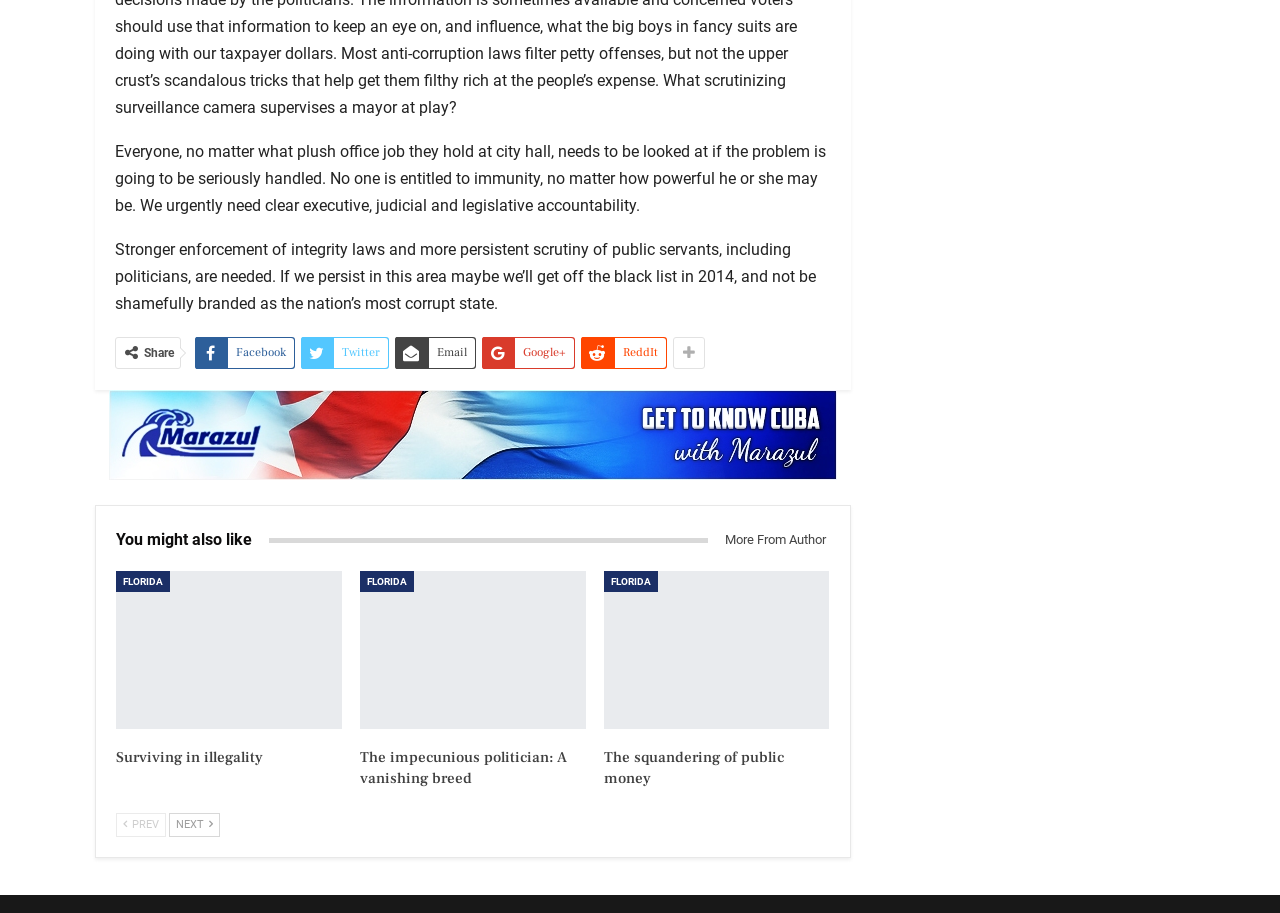Locate the bounding box coordinates of the region to be clicked to comply with the following instruction: "Read more from author". The coordinates must be four float numbers between 0 and 1, in the form [left, top, right, bottom].

[0.553, 0.576, 0.648, 0.607]